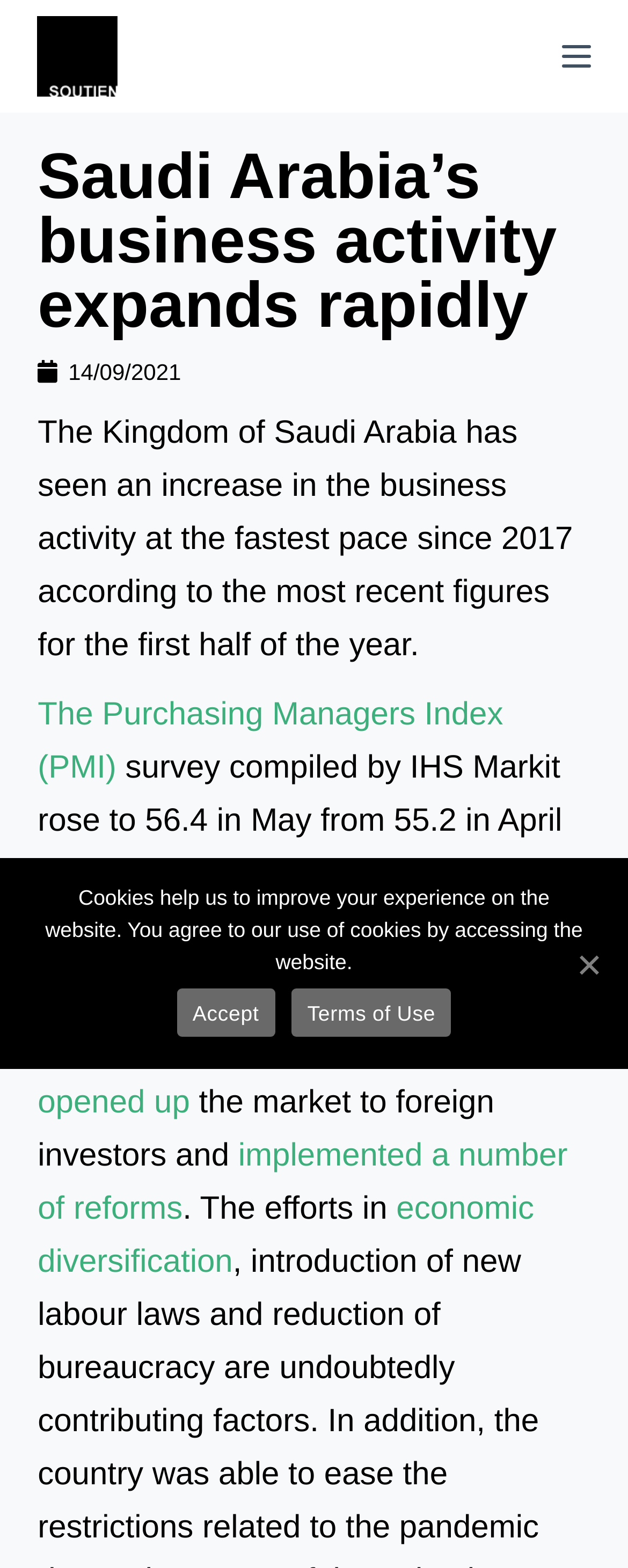What is the current business activity pace in Saudi Arabia?
Using the visual information from the image, give a one-word or short-phrase answer.

Fastest since 2017